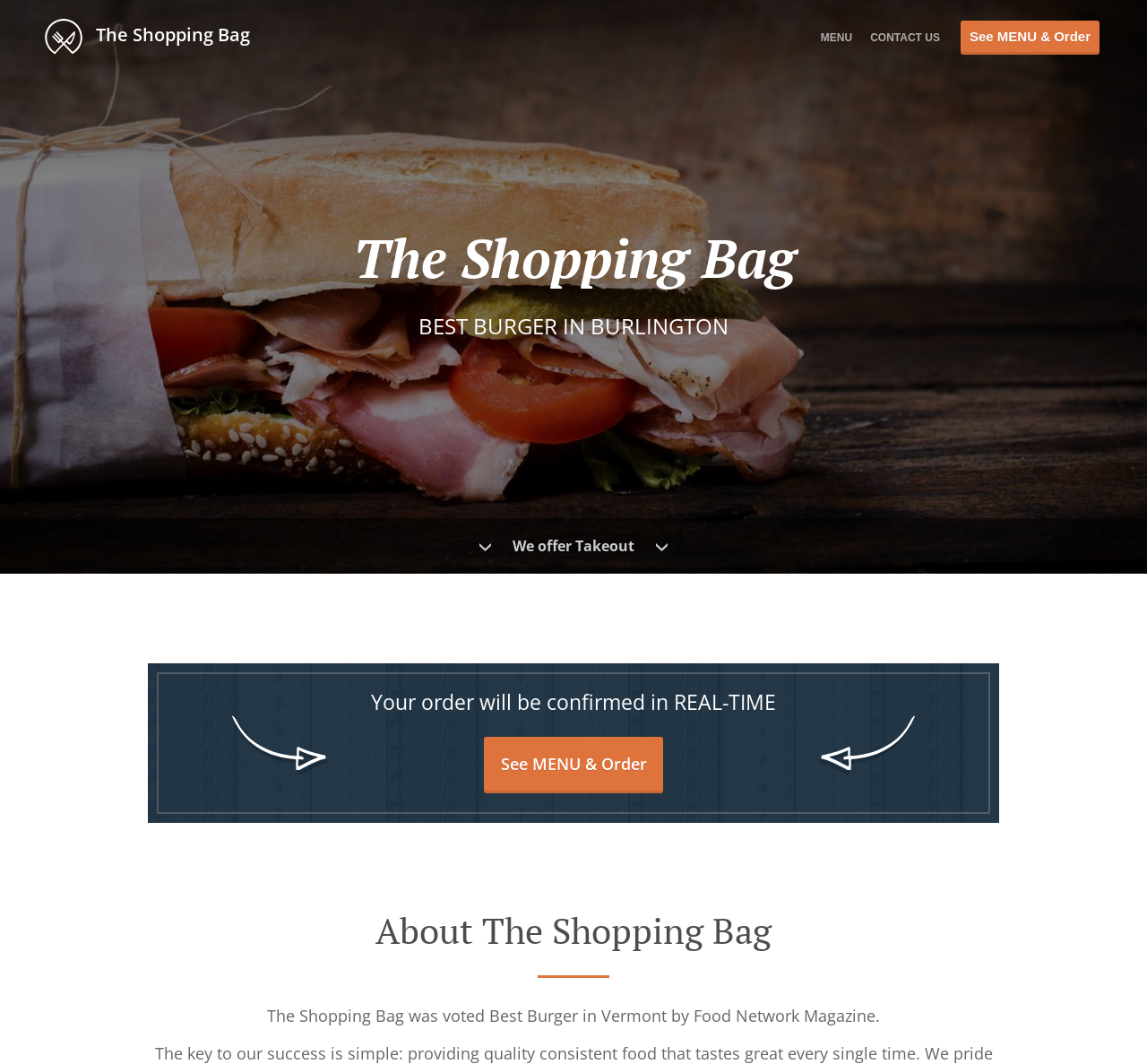What award did The Shopping Bag receive?
Please utilize the information in the image to give a detailed response to the question.

The Shopping Bag was voted Best Burger in Vermont by Food Network Magazine, as mentioned in the StaticText element on the webpage.